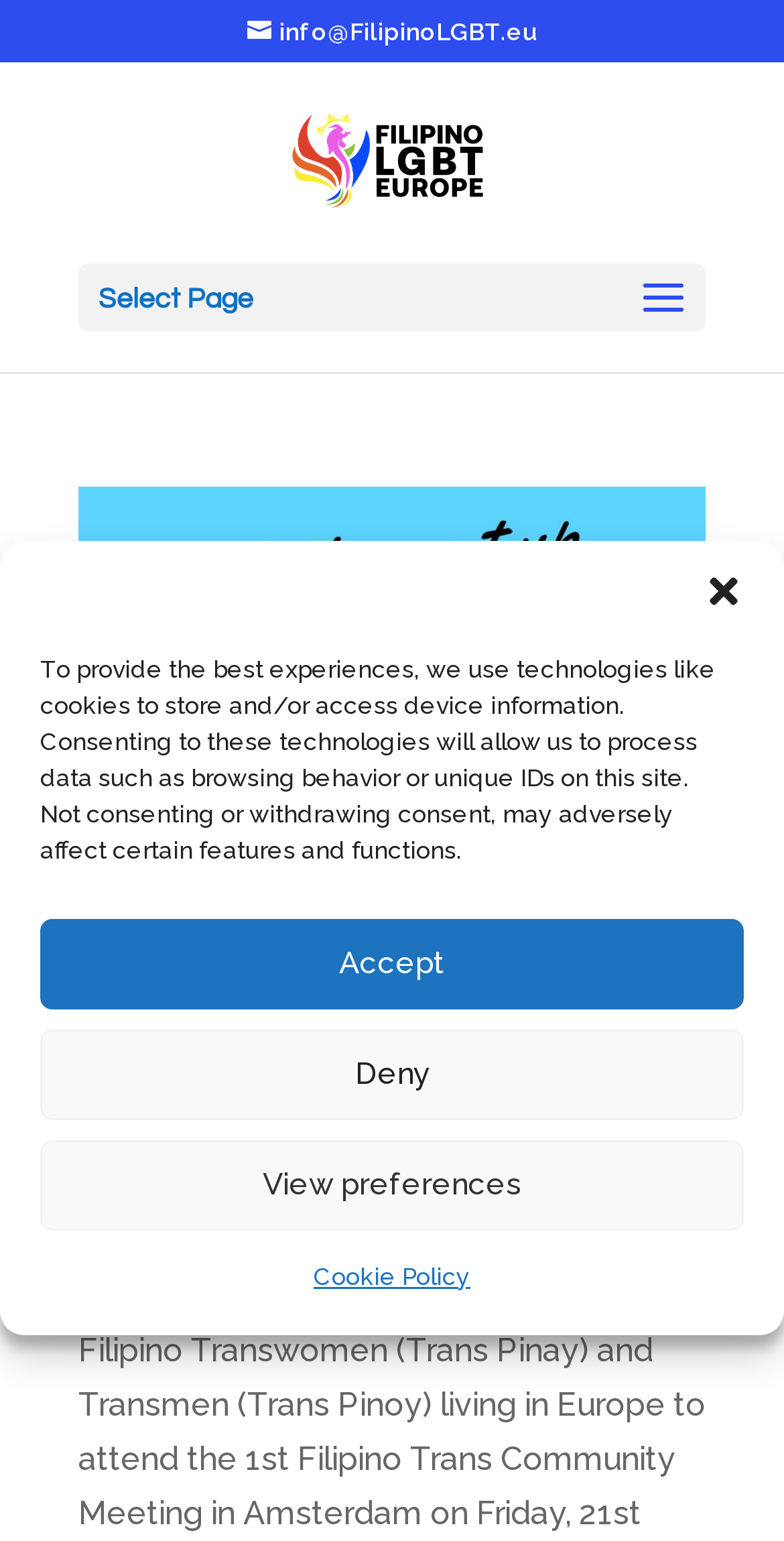Provide a brief response to the question below using a single word or phrase: 
What is the topic of the community meeting?

Trans Pinay/Pinoy